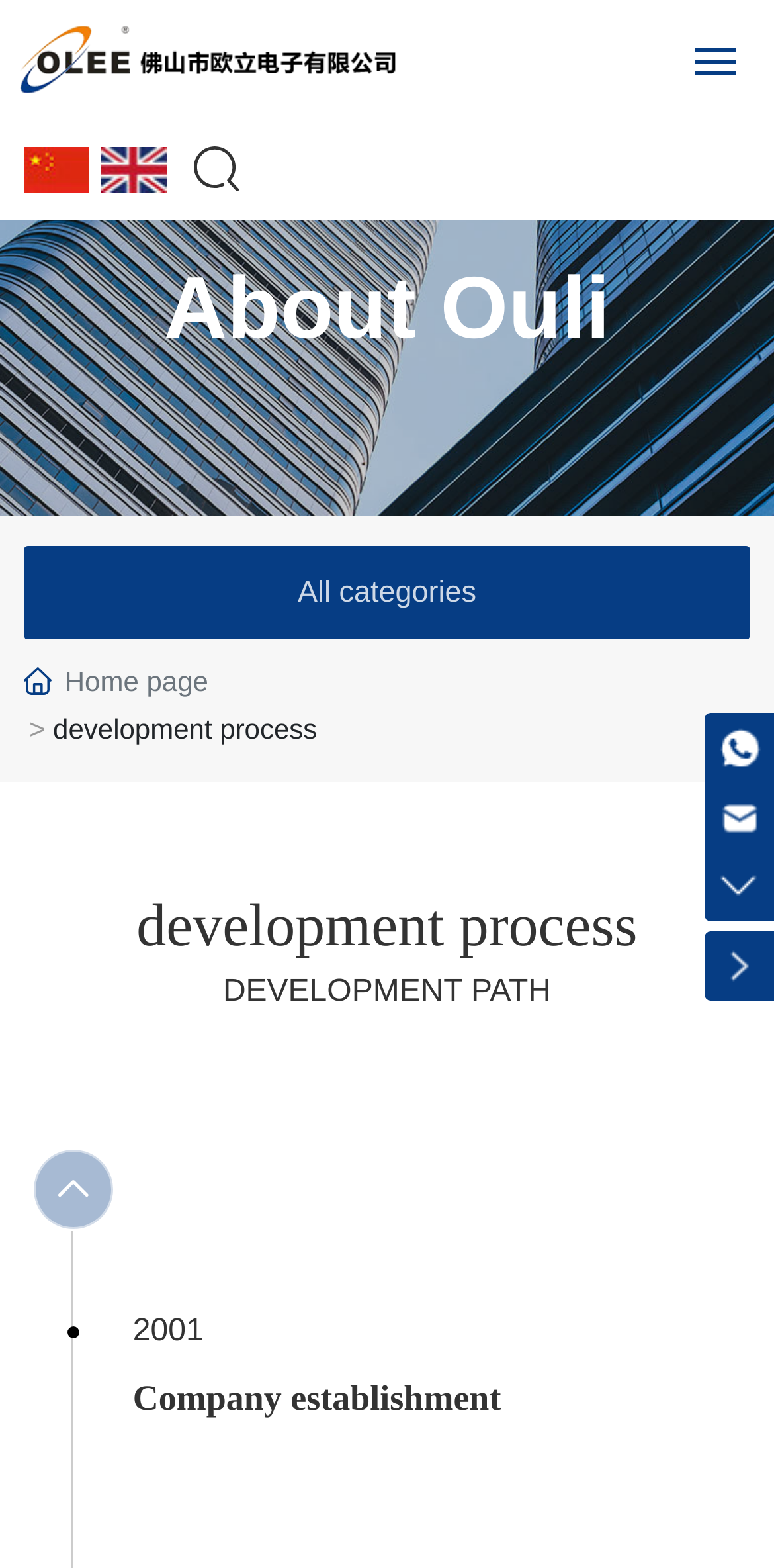Determine the bounding box coordinates of the clickable region to carry out the instruction: "Click the Home link".

[0.051, 0.16, 0.949, 0.187]